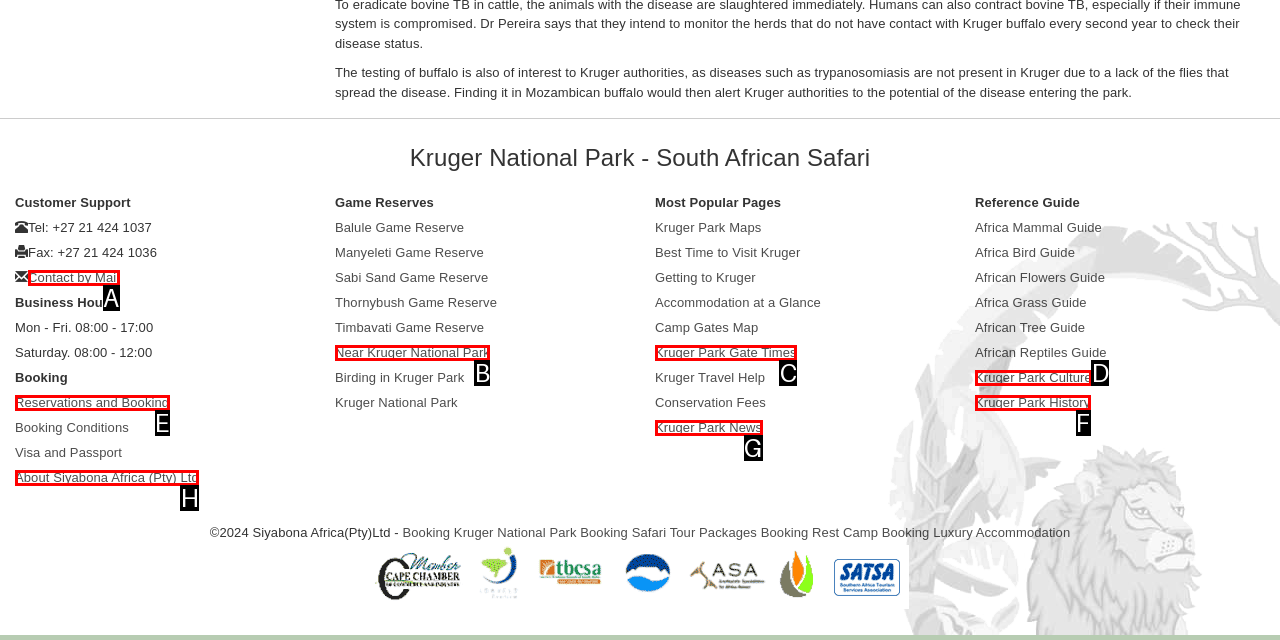Given the description: Near Kruger National Park, identify the HTML element that corresponds to it. Respond with the letter of the correct option.

B